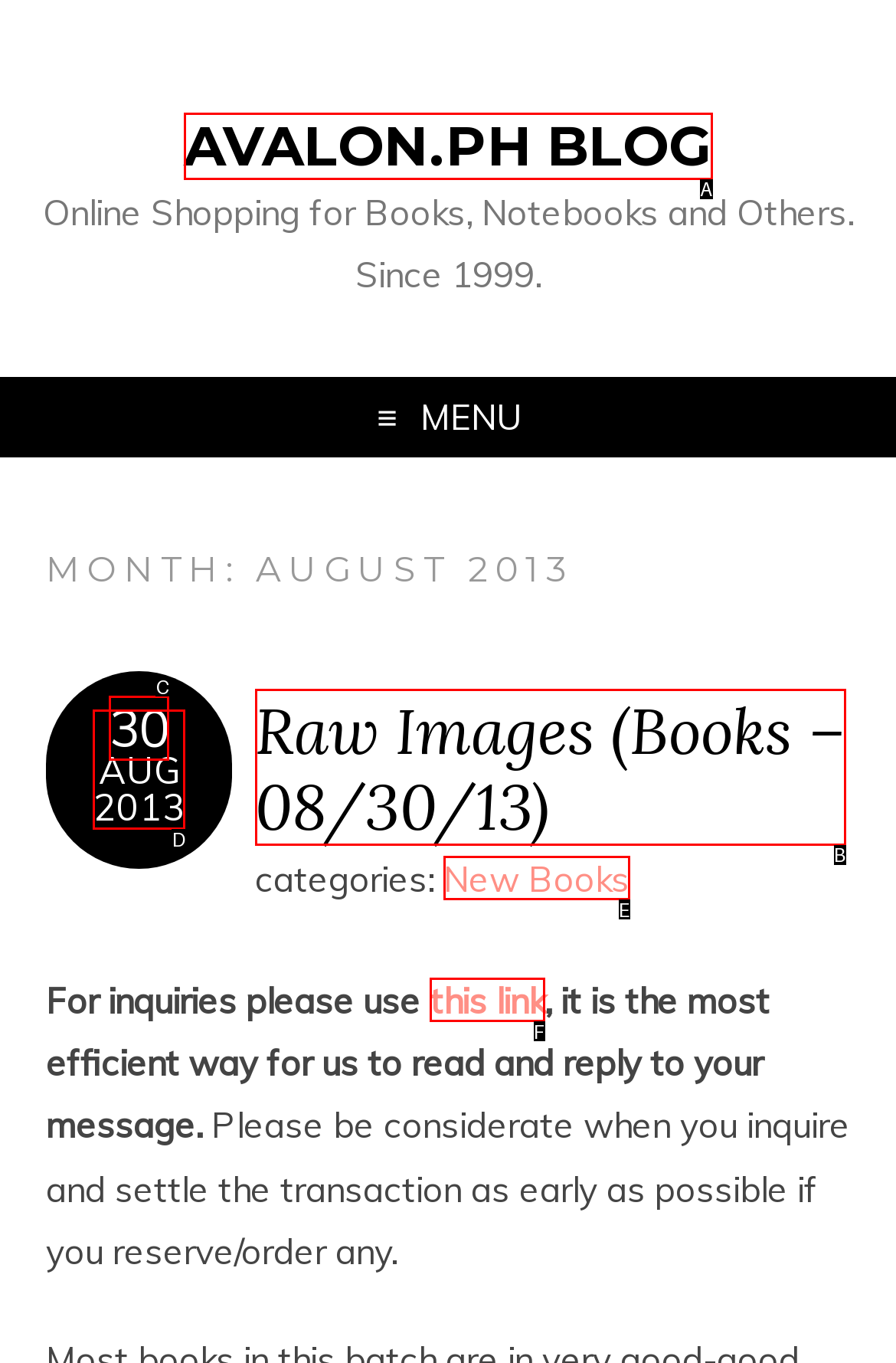Choose the option that best matches the description: Raw Images (Books – 08/30/13)
Indicate the letter of the matching option directly.

B